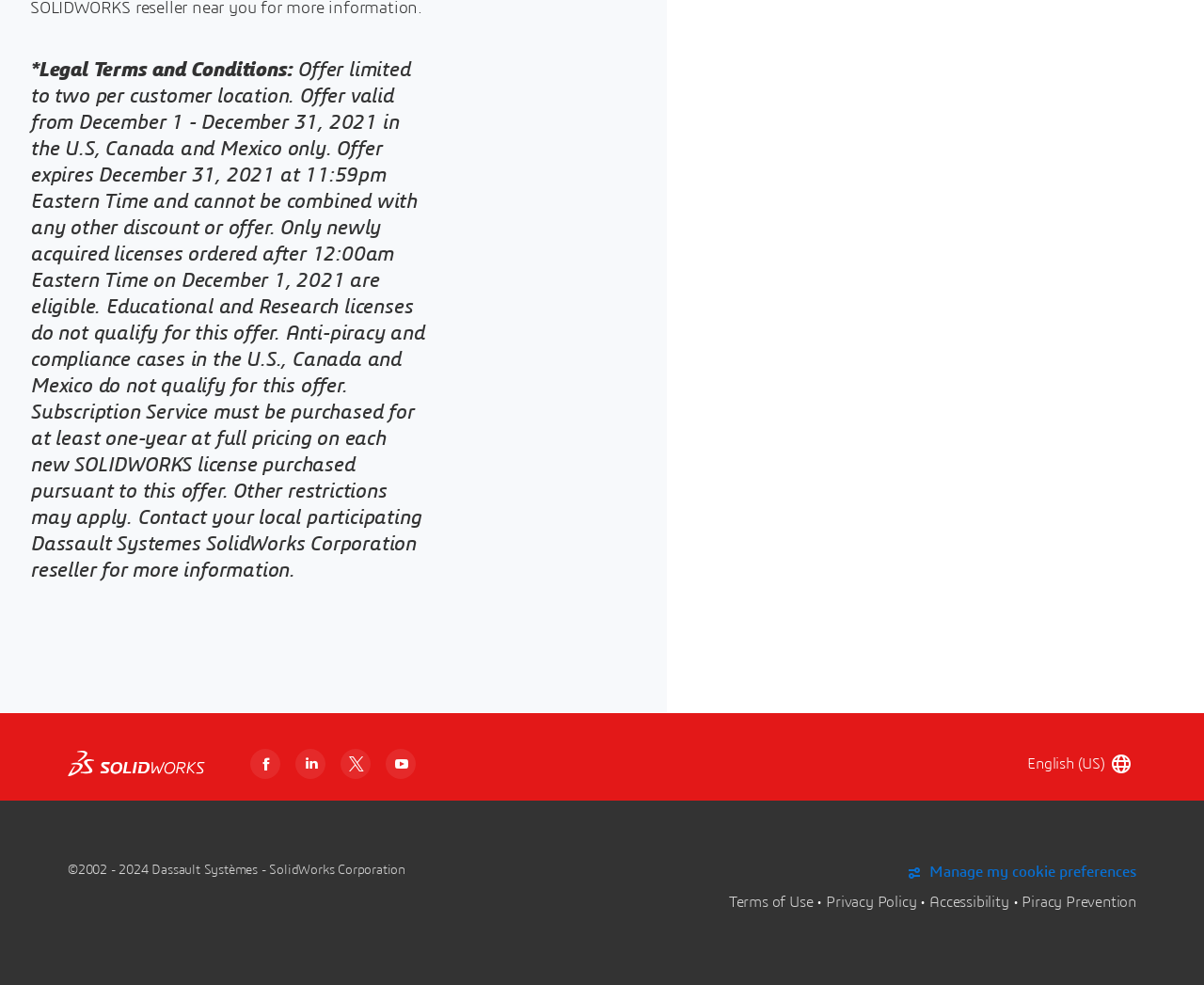What is the copyright year range for SolidWorks Corporation?
Please interpret the details in the image and answer the question thoroughly.

The copyright year range can be found in the footer section of the webpage, where it is stated as '©2002 - 2024'.